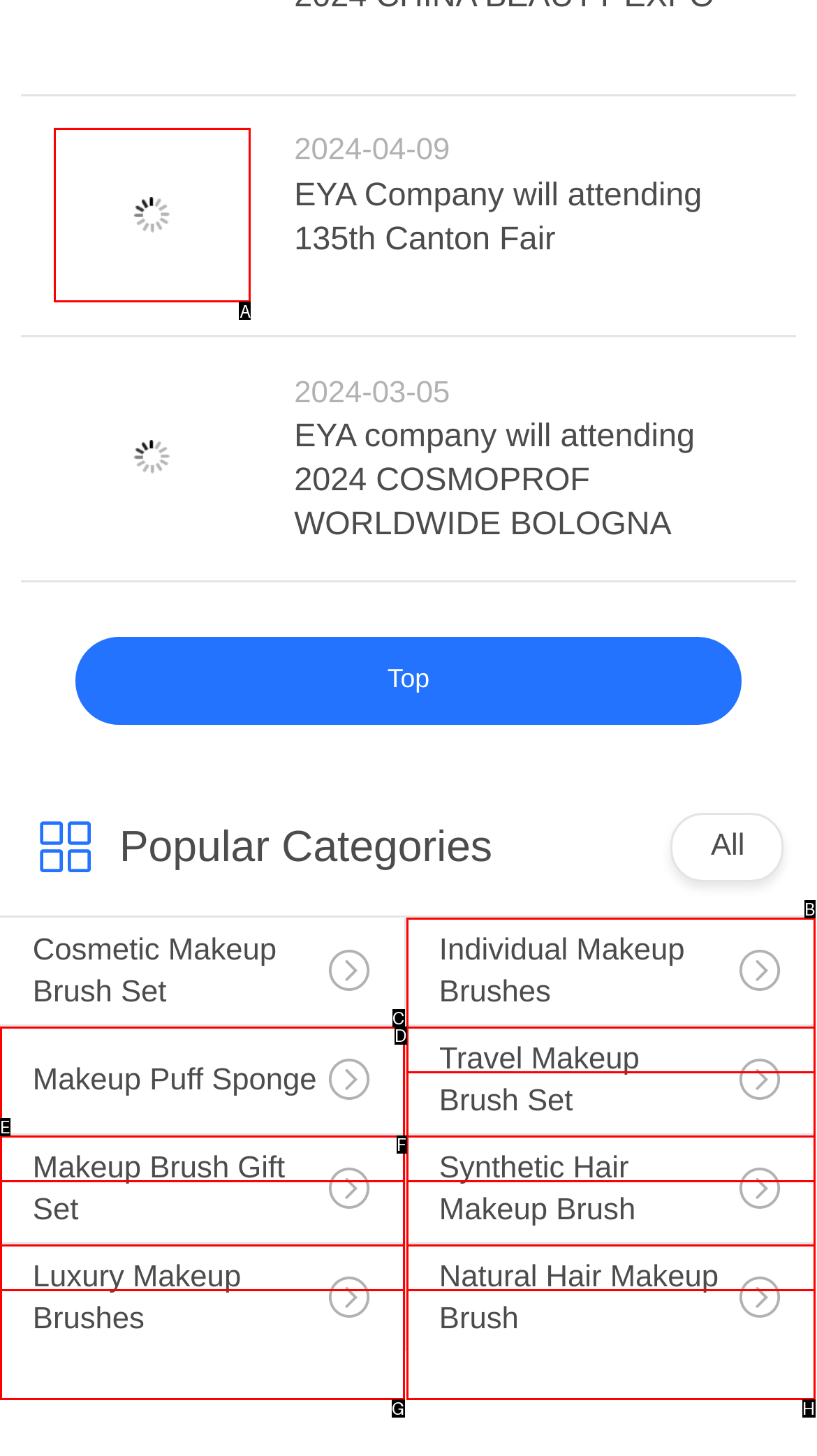Find the HTML element that suits the description: parent_node: 2024-04-09
Indicate your answer with the letter of the matching option from the choices provided.

A